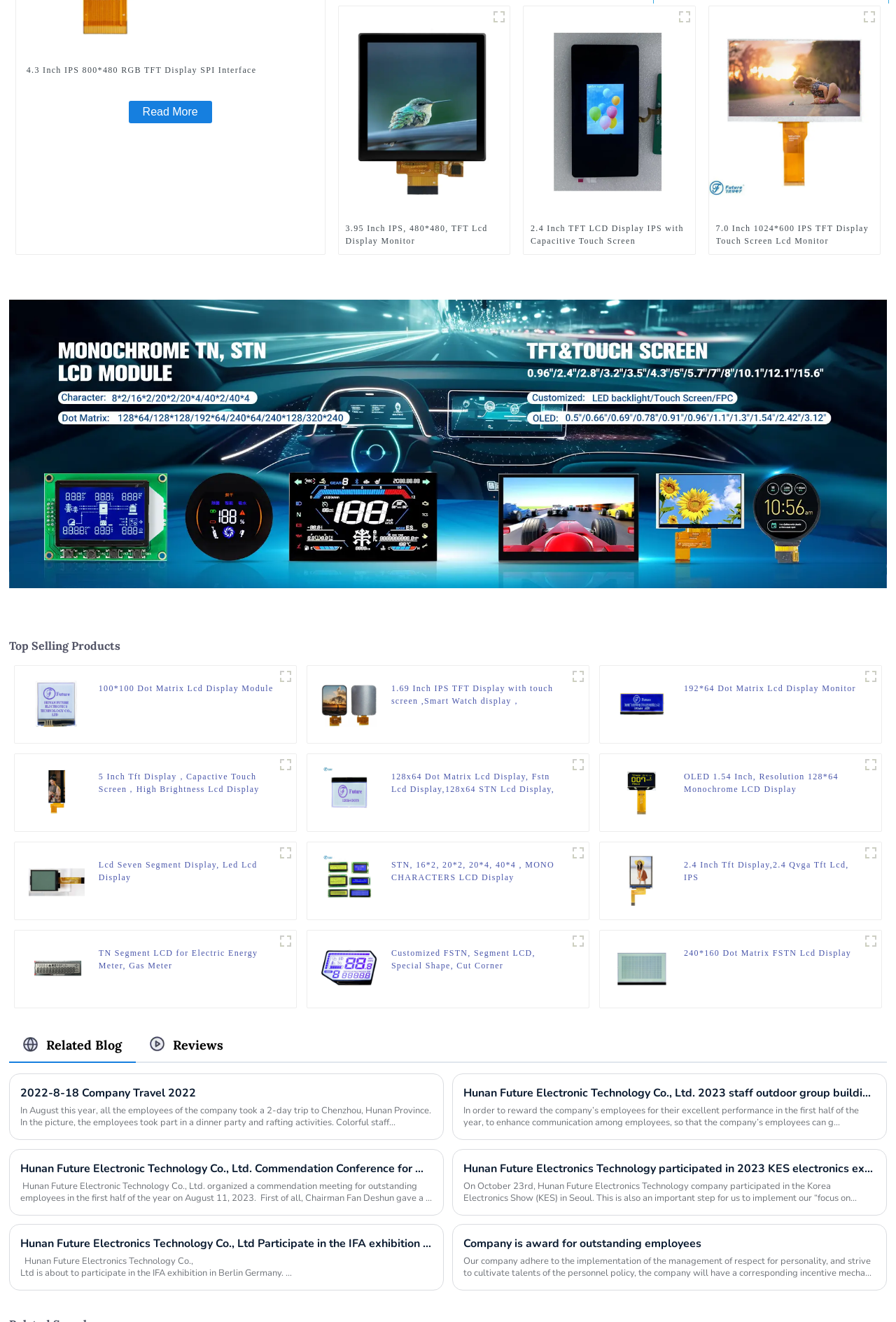Could you determine the bounding box coordinates of the clickable element to complete the instruction: "view portfolio"? Provide the coordinates as four float numbers between 0 and 1, i.e., [left, top, right, bottom].

None